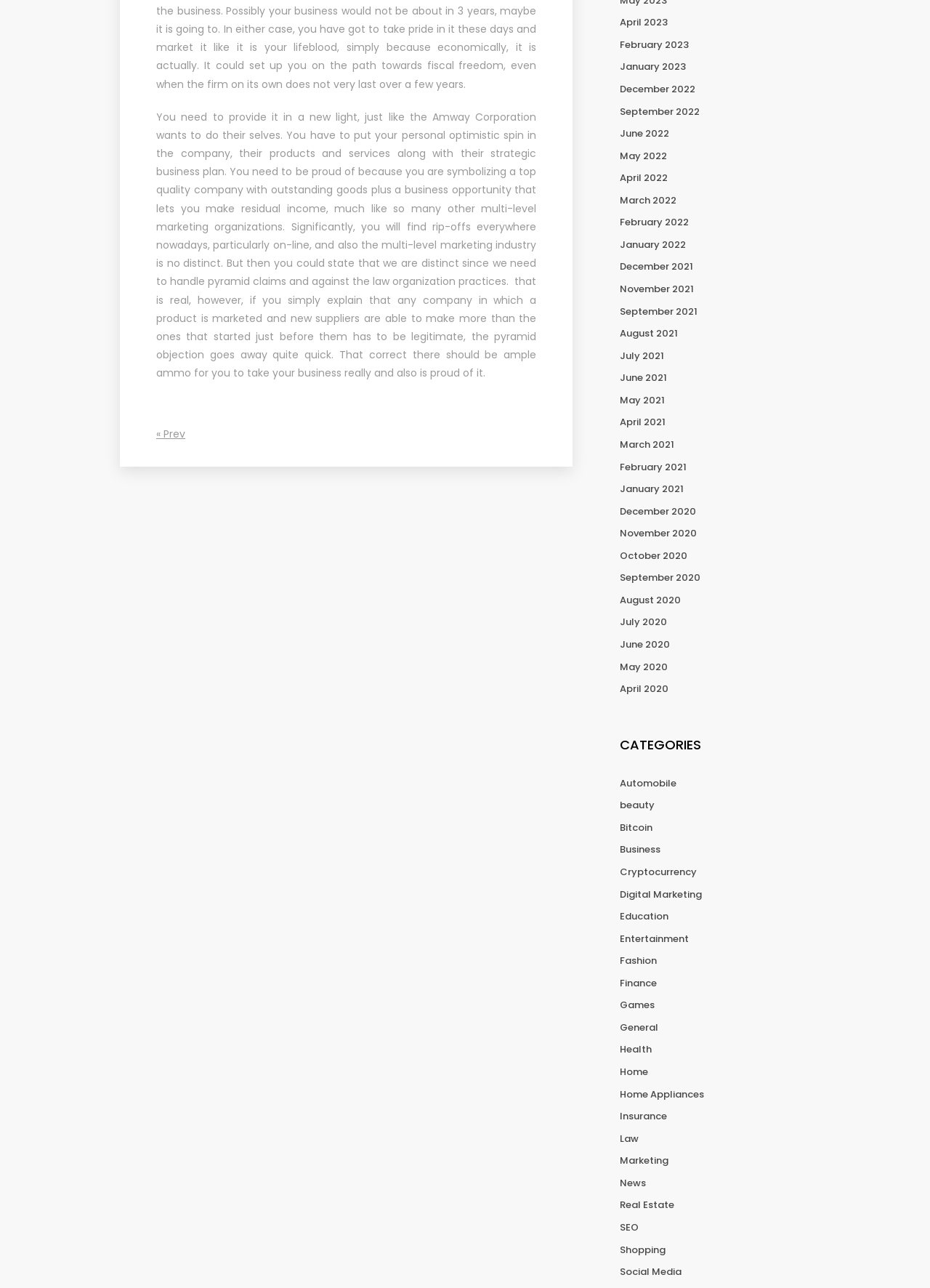Find and indicate the bounding box coordinates of the region you should select to follow the given instruction: "Browse the 'Business' category".

[0.667, 0.654, 0.71, 0.665]